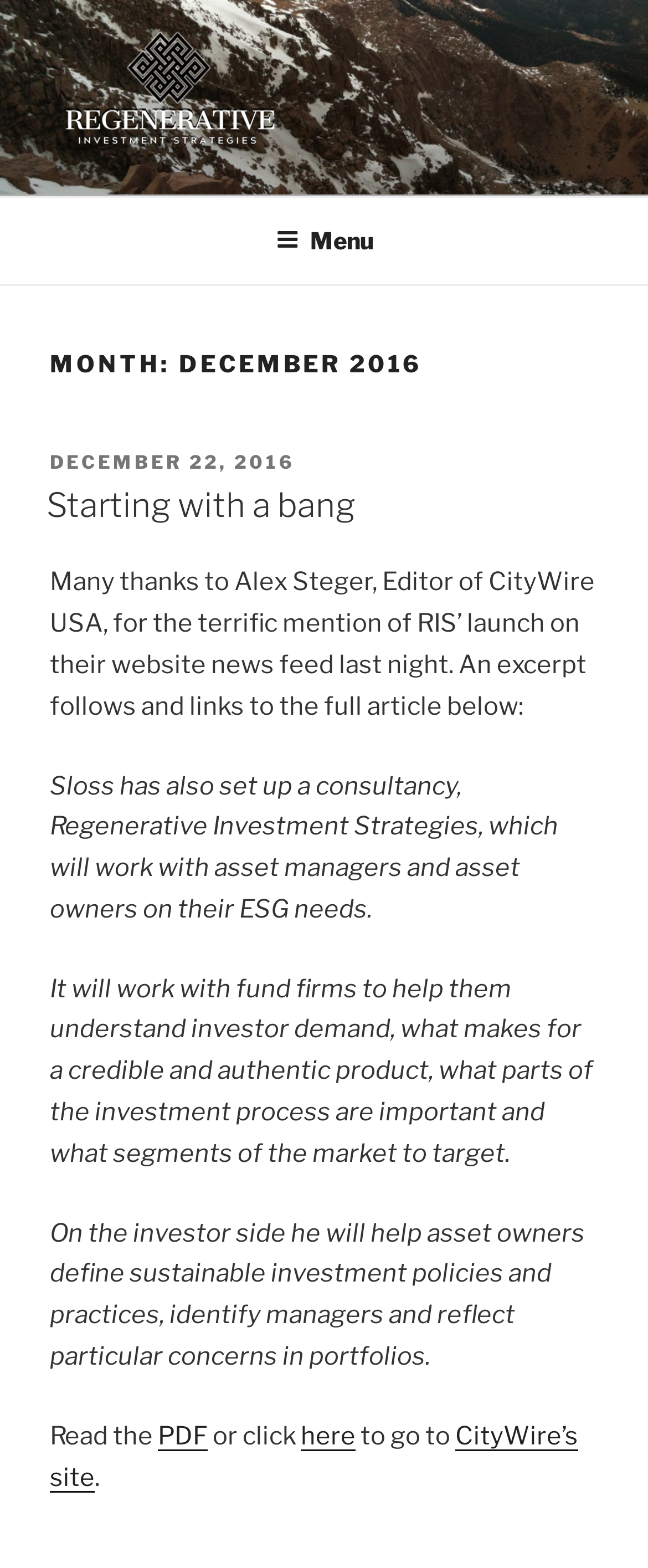Using the given element description, provide the bounding box coordinates (top-left x, top-left y, bottom-right x, bottom-right y) for the corresponding UI element in the screenshot: here

[0.464, 0.906, 0.549, 0.925]